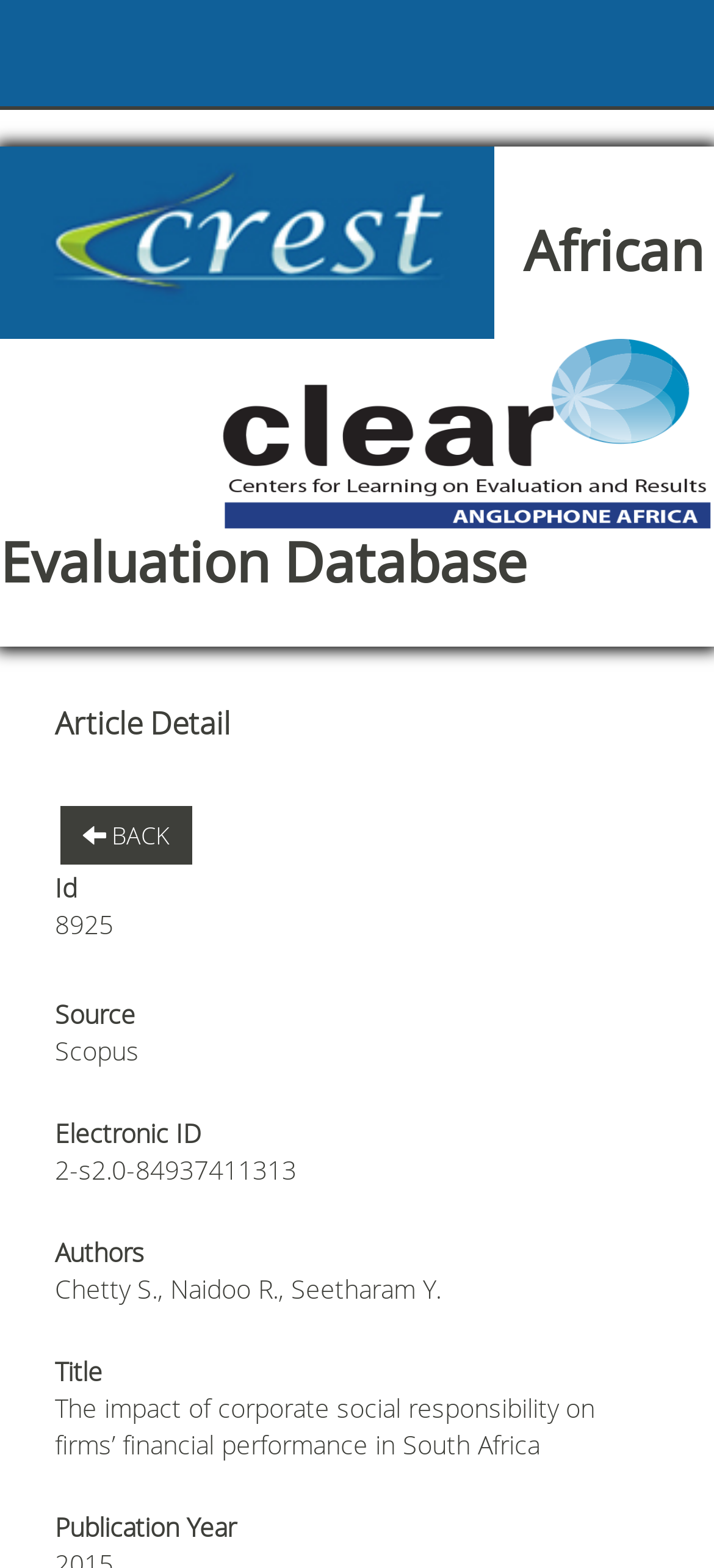Respond to the following query with just one word or a short phrase: 
What is the source of the article?

Scopus